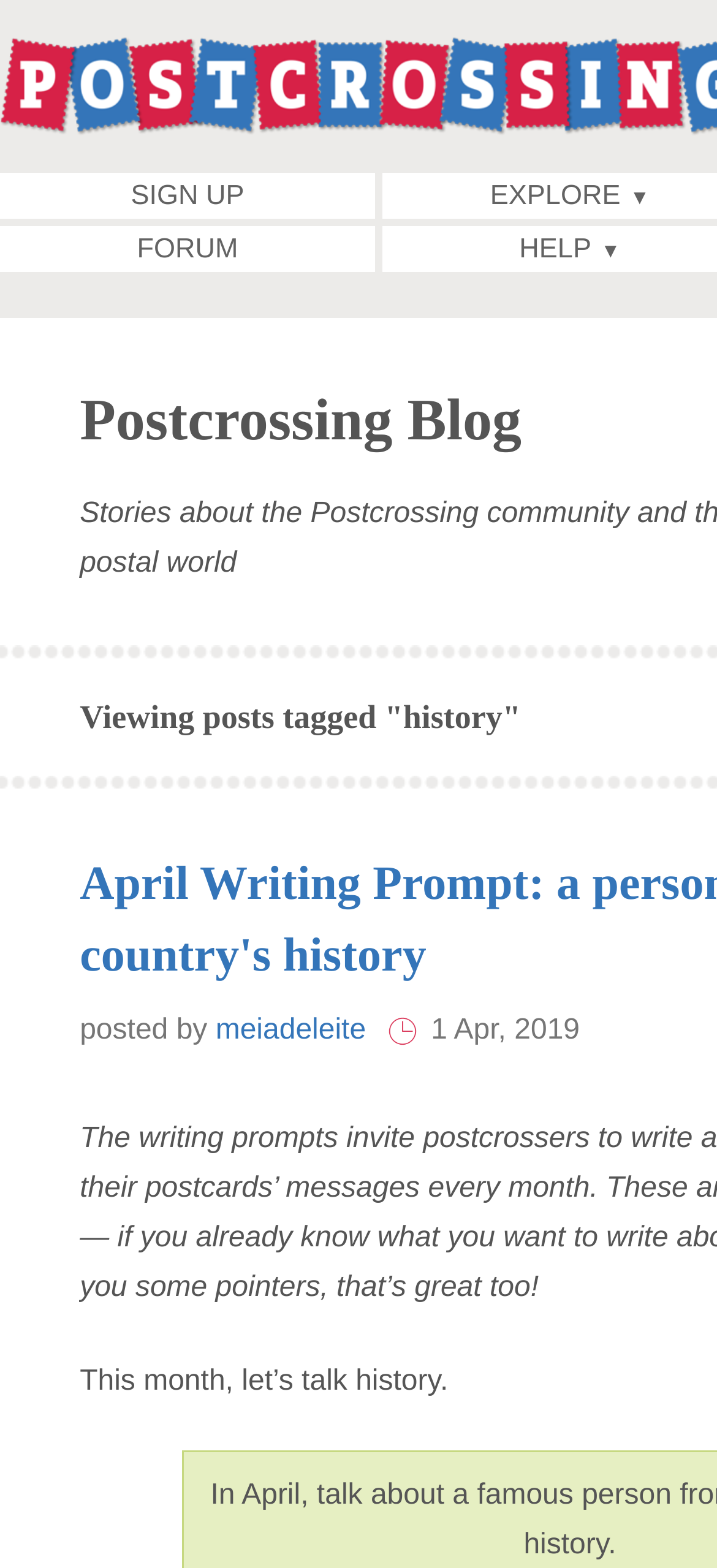What is the topic of the latest article?
Provide a one-word or short-phrase answer based on the image.

history